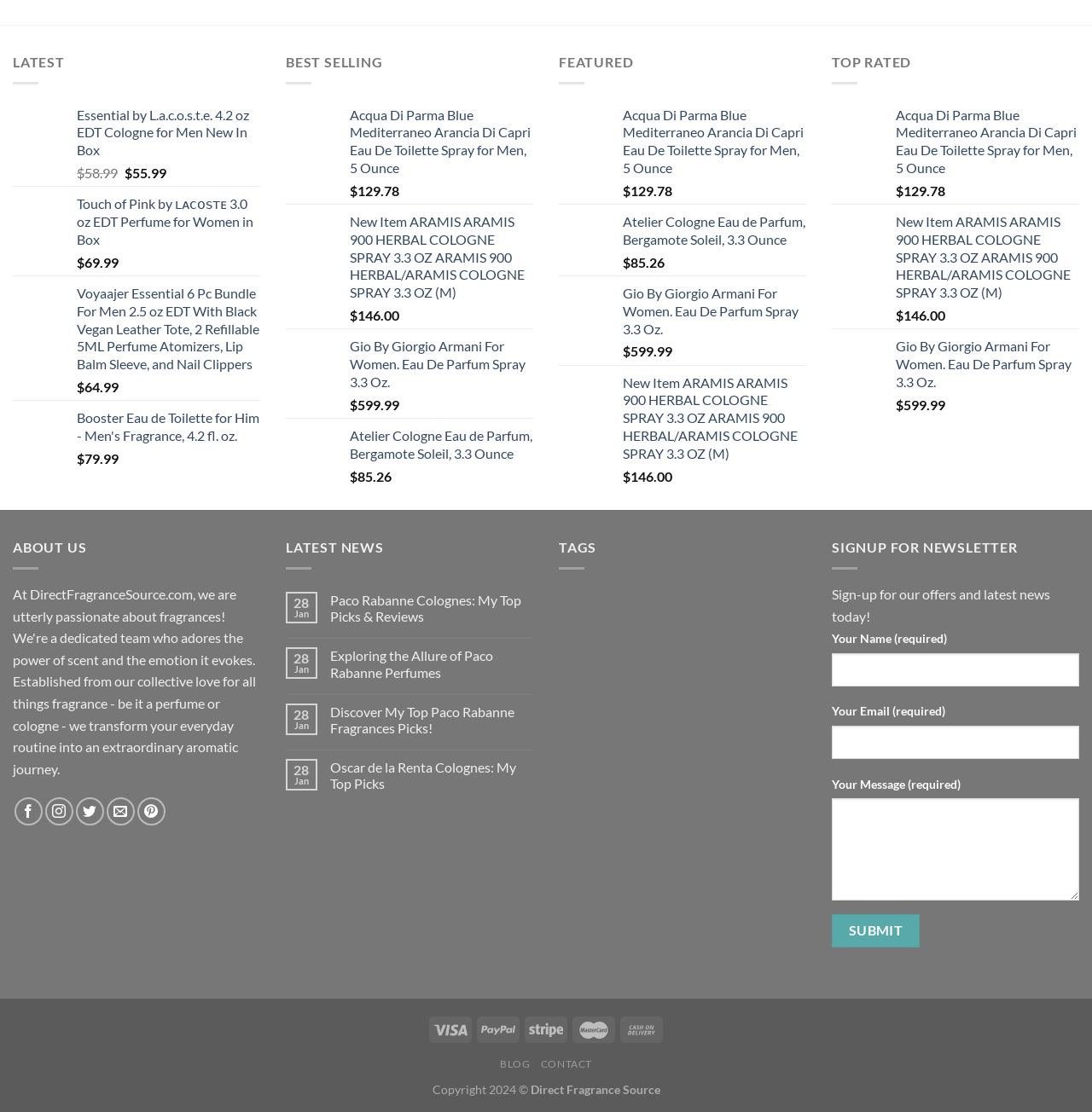How many social media links are there on this webpage?
Please ensure your answer is as detailed and informative as possible.

I counted the number of social media links on the webpage and found five links: Follow on Facebook, Follow on Instagram, Follow on Twitter, Follow on Pinterest, and Send us an email.